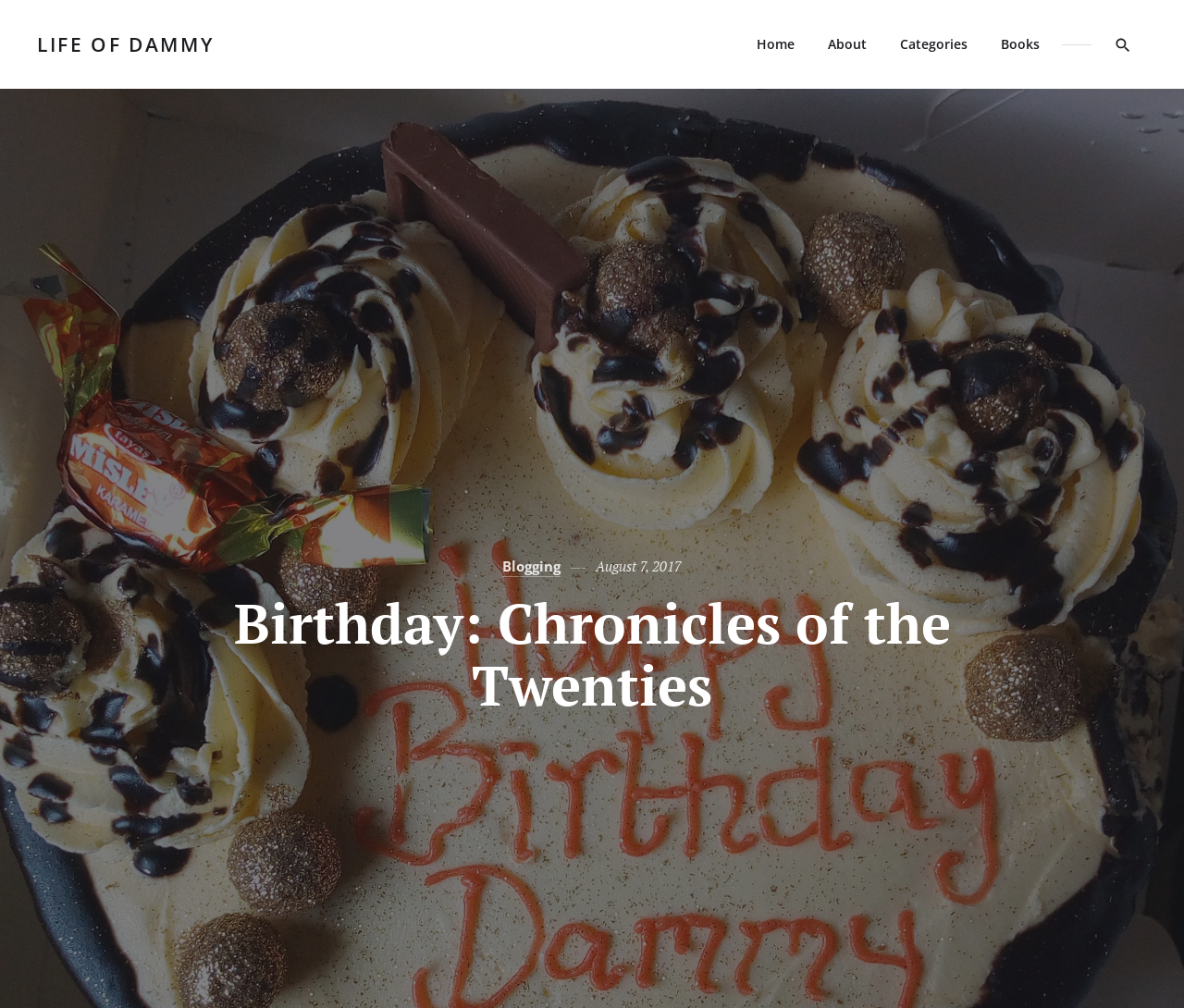How many navigation links are in the header menu?
Answer the question with just one word or phrase using the image.

5